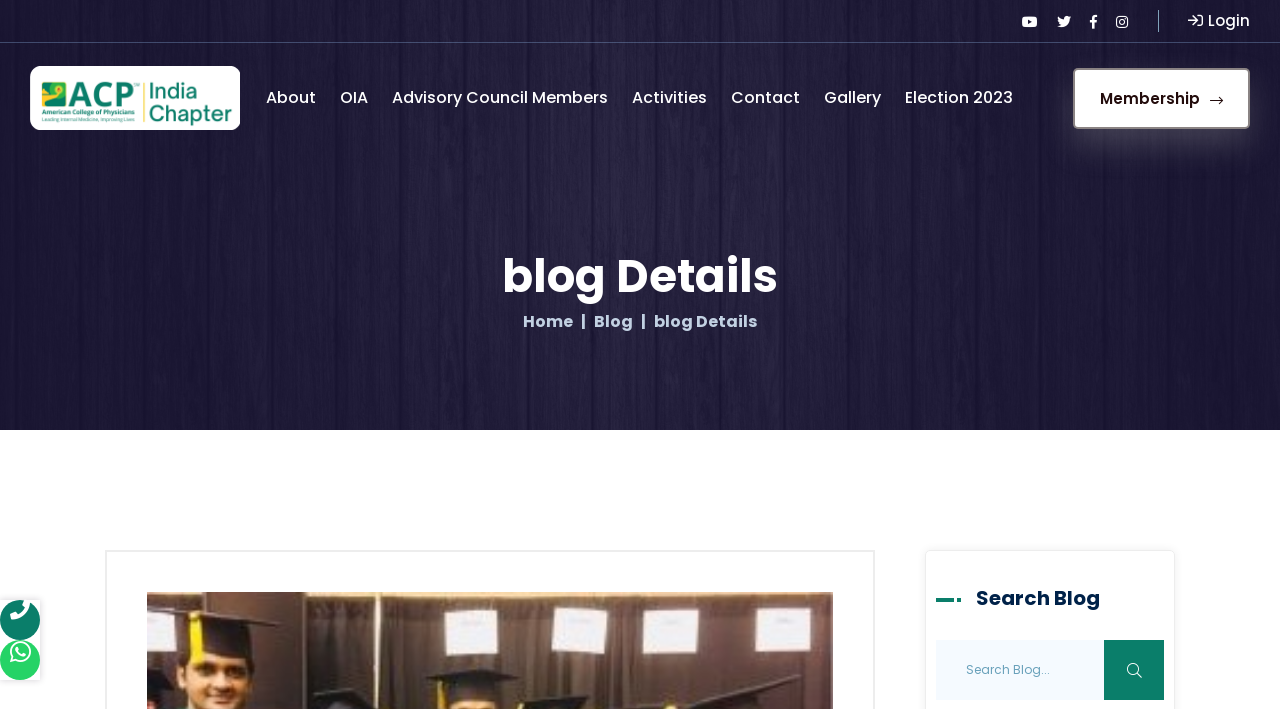Respond to the question with just a single word or phrase: 
What is the function of the ' Login' button?

To log in to the website